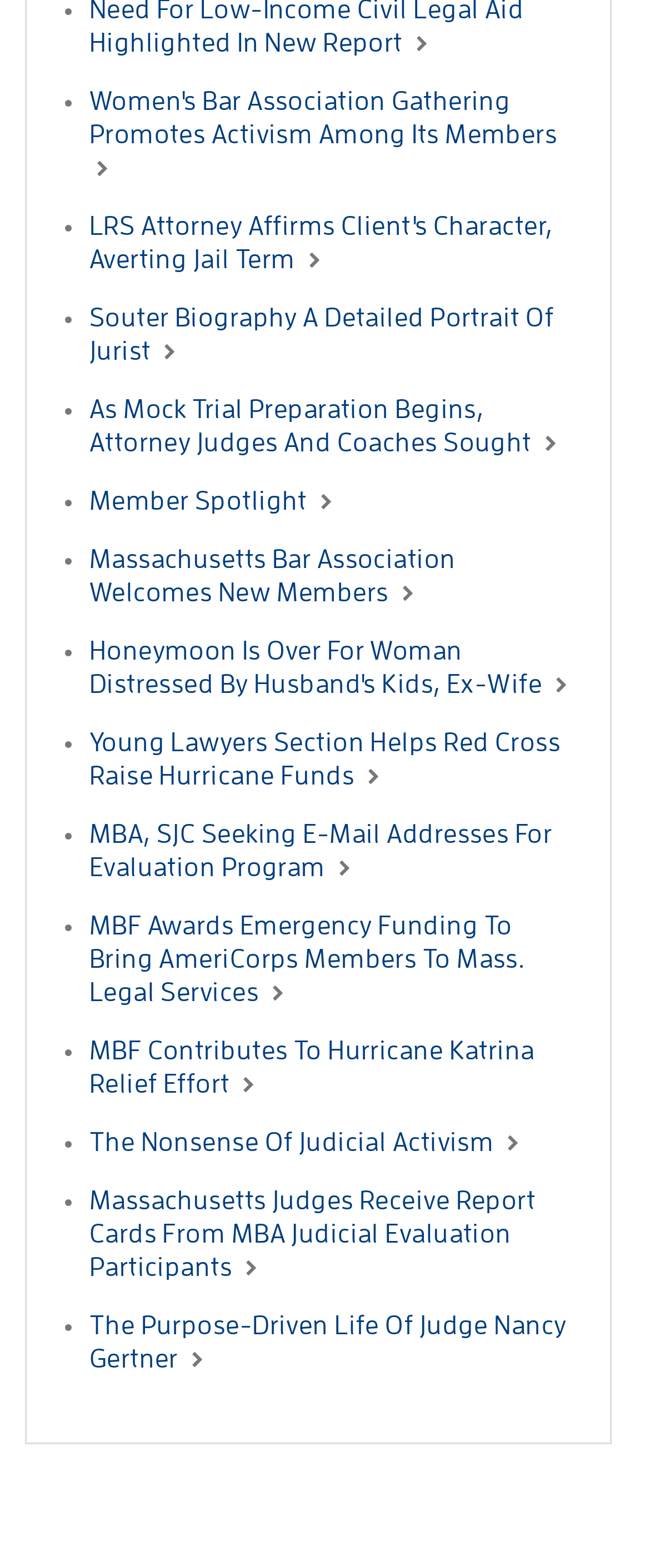How many links are on this webpage?
Answer with a single word or short phrase according to what you see in the image.

15